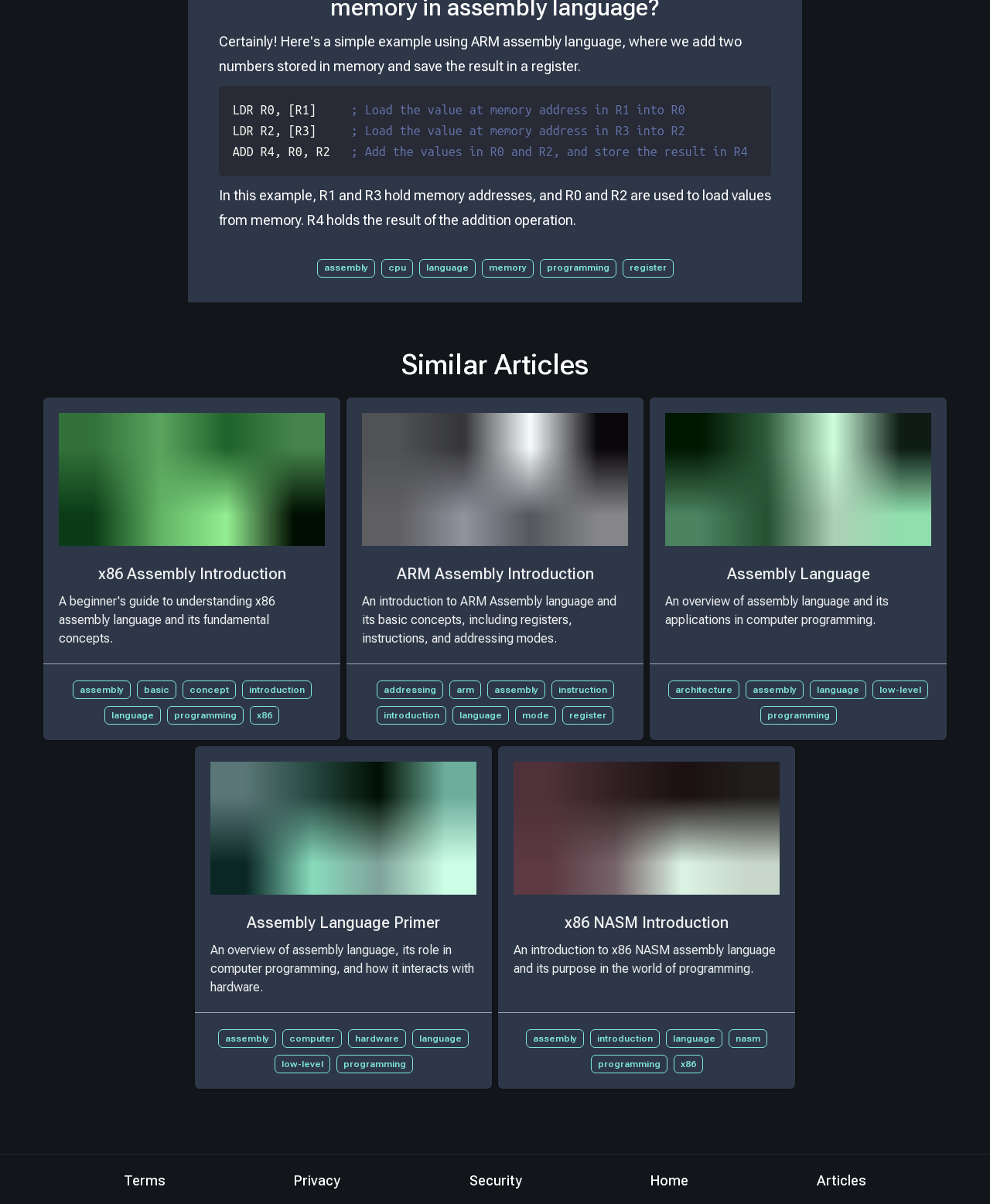Locate the bounding box coordinates of the element that needs to be clicked to carry out the instruction: "Request the removal of this essay". The coordinates should be given as four float numbers ranging from 0 to 1, i.e., [left, top, right, bottom].

None